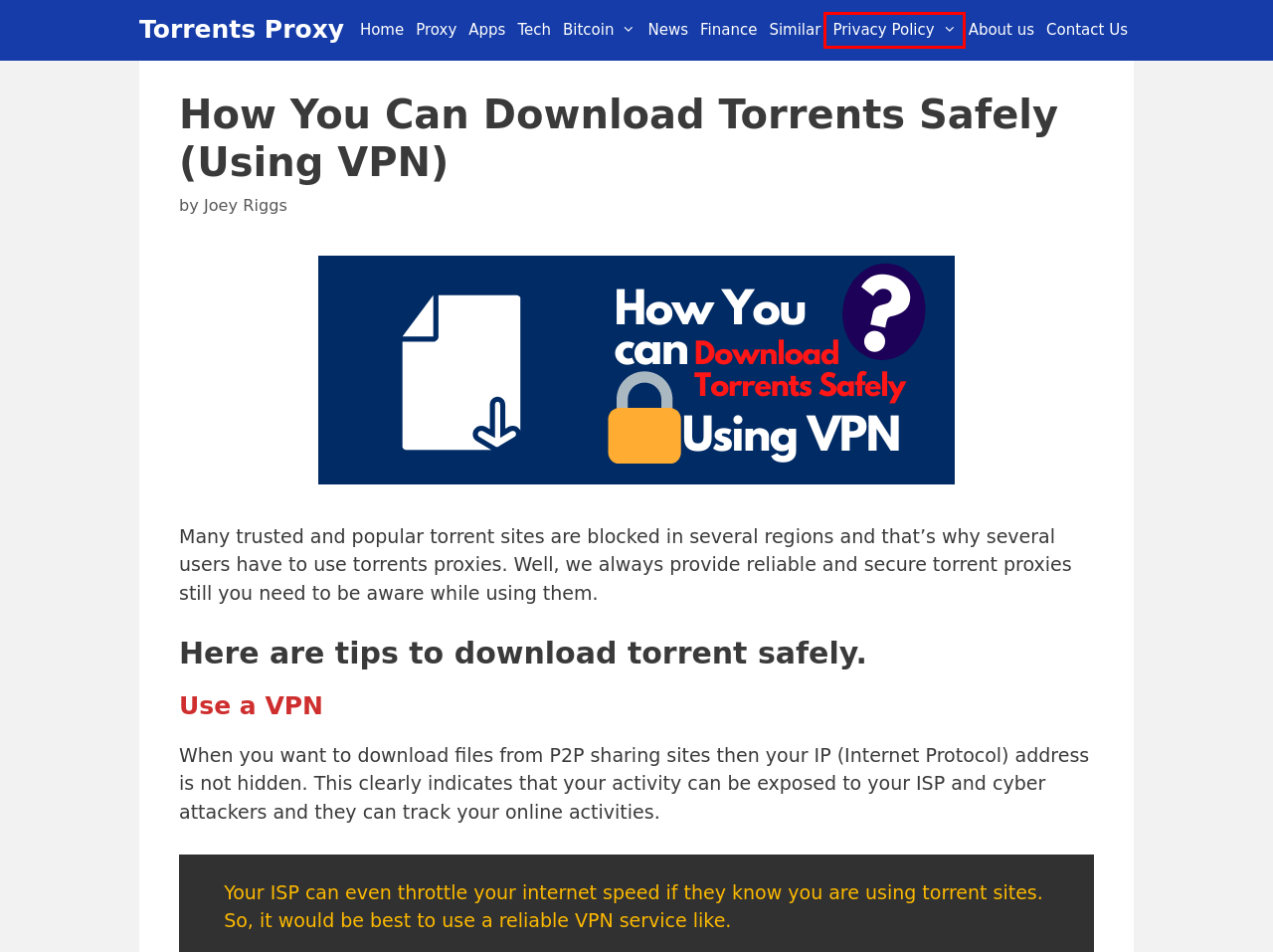Look at the given screenshot of a webpage with a red rectangle bounding box around a UI element. Pick the description that best matches the new webpage after clicking the element highlighted. The descriptions are:
A. Privacy Policy - Torrents Proxy
B. Apps Archives - Torrents Proxy
C. Contact Us - Torrents Proxy
D. Torrents Proxy - Trust Me 100% Unblock All Torrent Sites
E. Bitcoin Archives - Torrents Proxy
F. Tech Archives - Torrents Proxy
G. Similar Archives - Torrents Proxy
H. News Archives - Torrents Proxy

A